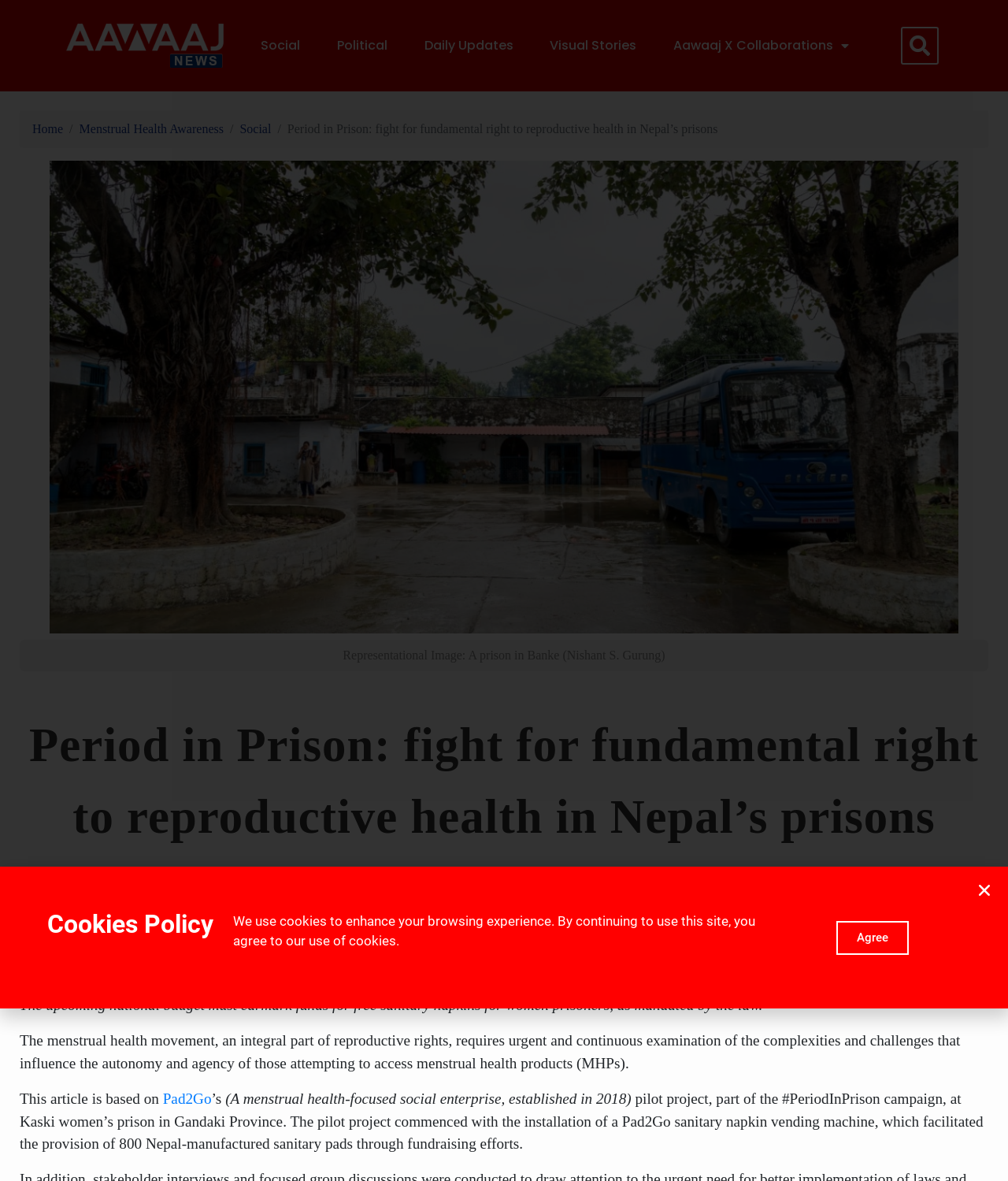Can you find the bounding box coordinates for the element that needs to be clicked to execute this instruction: "Click on the 'Write to the editors' link"? The coordinates should be given as four float numbers between 0 and 1, i.e., [left, top, right, bottom].

None